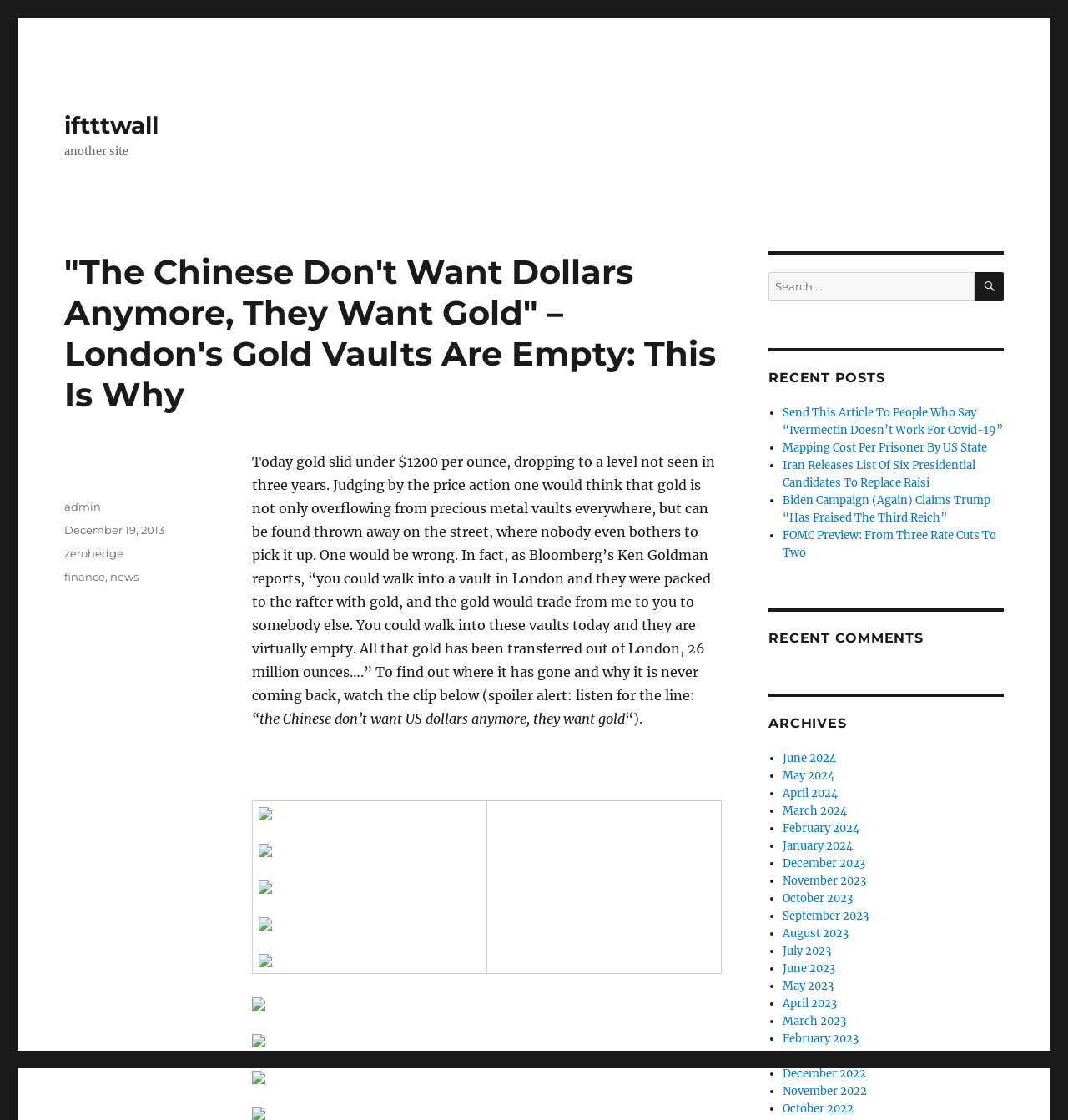Who is the author of the article?
Refer to the image and provide a concise answer in one word or phrase.

admin